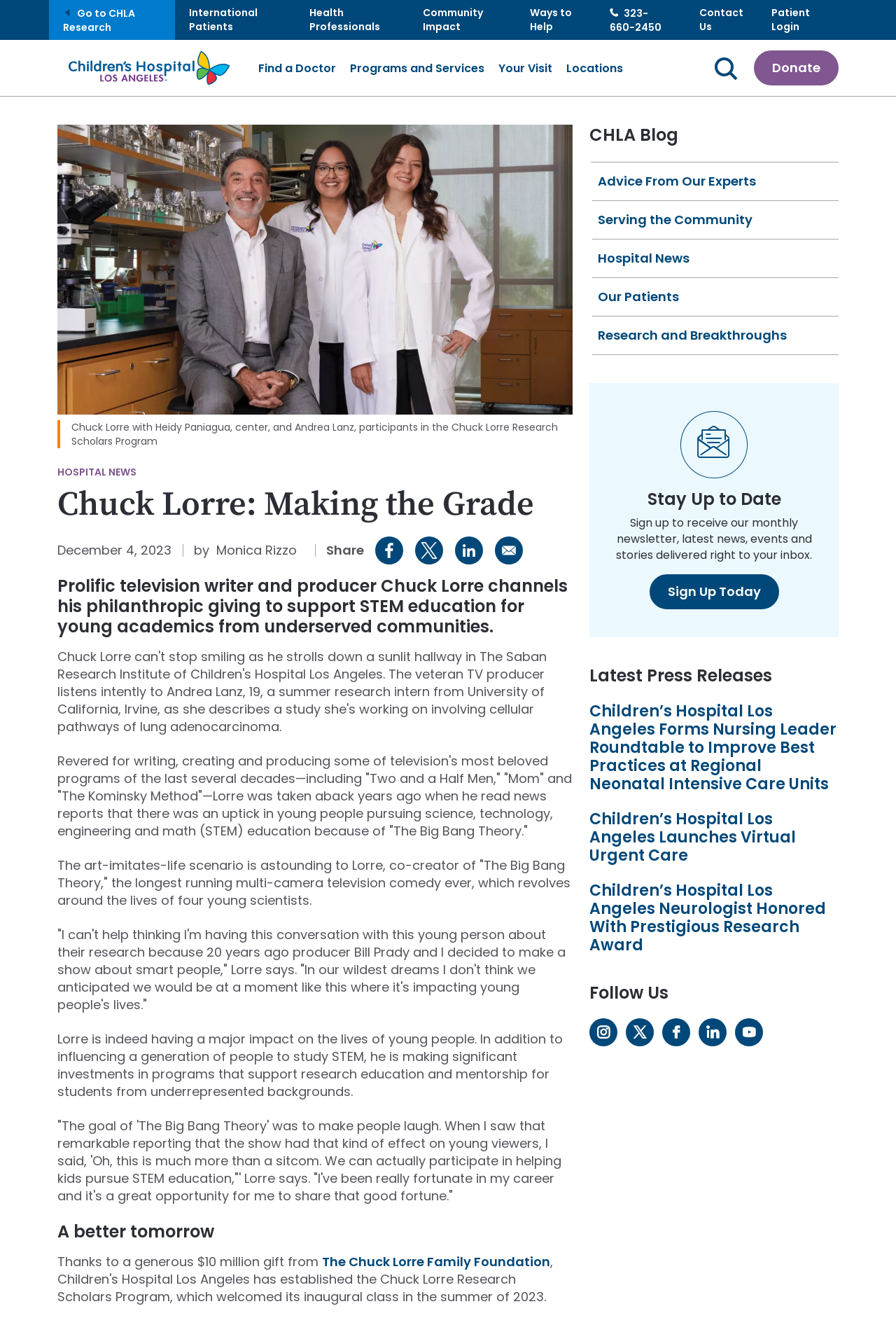How much did Chuck Lorre donate to support STEM education?
Use the information from the image to give a detailed answer to the question.

The webpage mentions that Chuck Lorre made a generous $10 million gift to support STEM education, which suggests that he donated a significant amount of money to this cause.